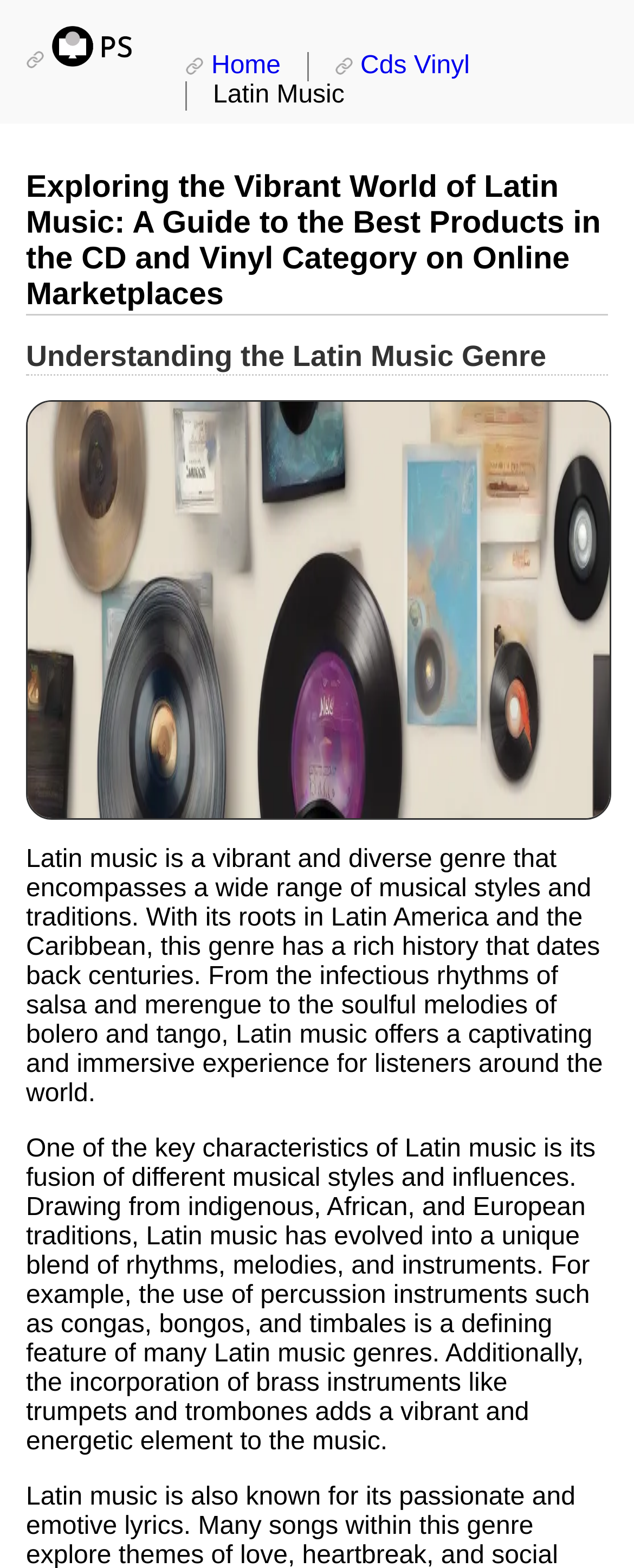Provide a thorough and detailed response to the question by examining the image: 
What is the main topic of this webpage?

Based on the webpage's content, including the headings and static text, it is clear that the main topic of this webpage is Latin Music, specifically exploring its vibrant world and guiding users to the best products in the CD and Vinyl category on online marketplaces.